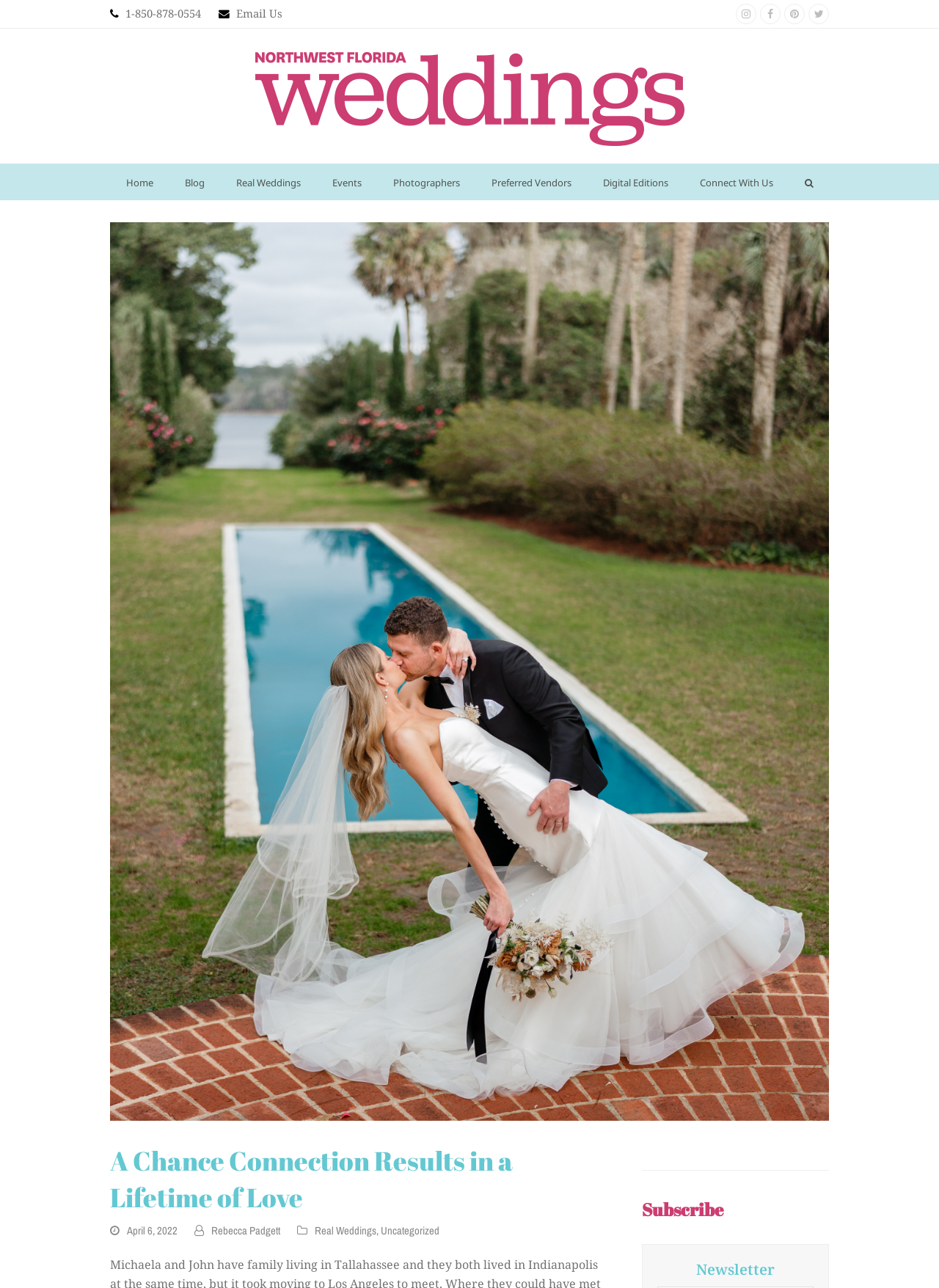Reply to the question with a brief word or phrase: What is the date of the article?

April 6, 2022